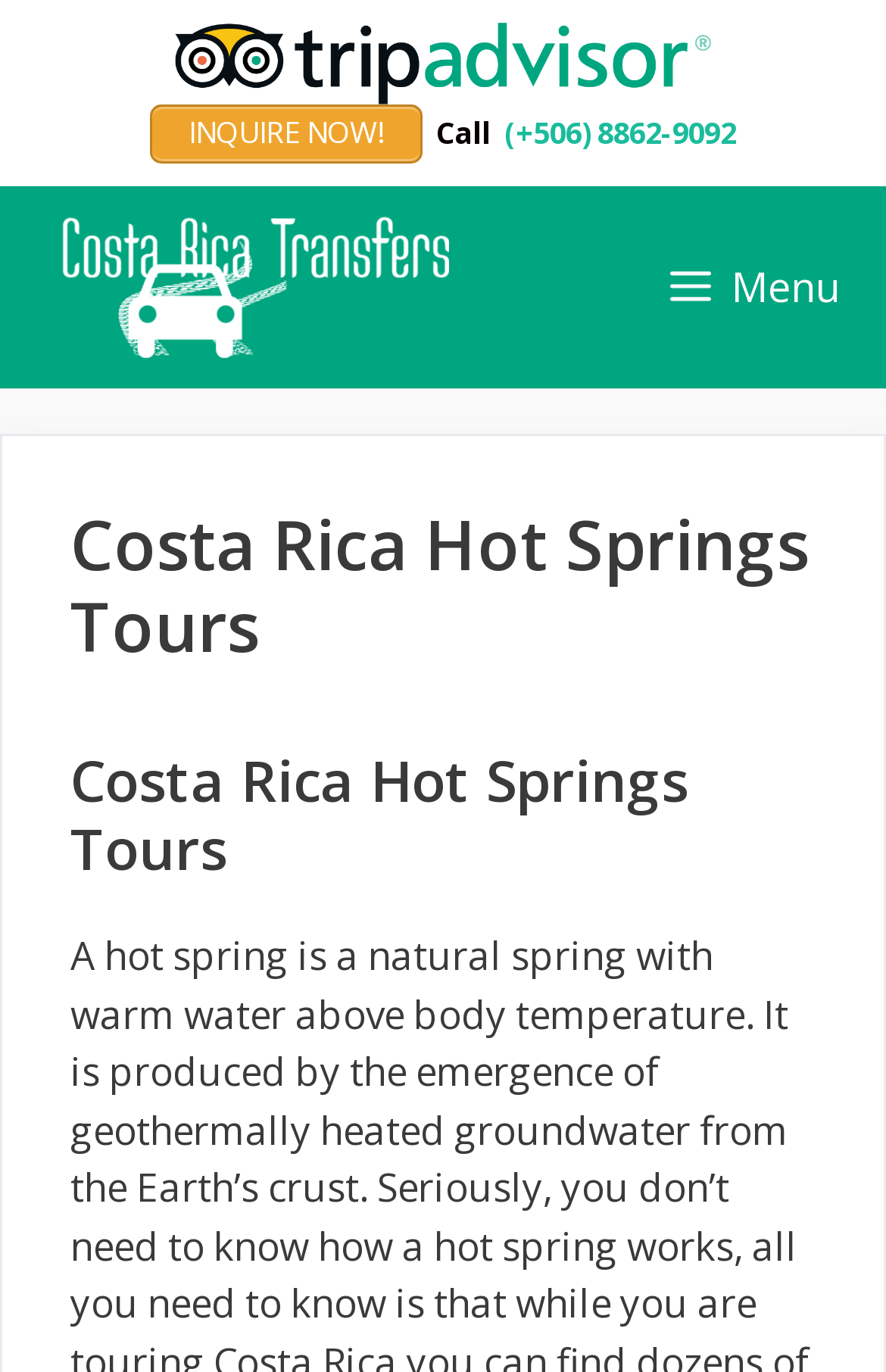What is the main heading of this webpage? Please extract and provide it.

Costa Rica Hot Springs Tours